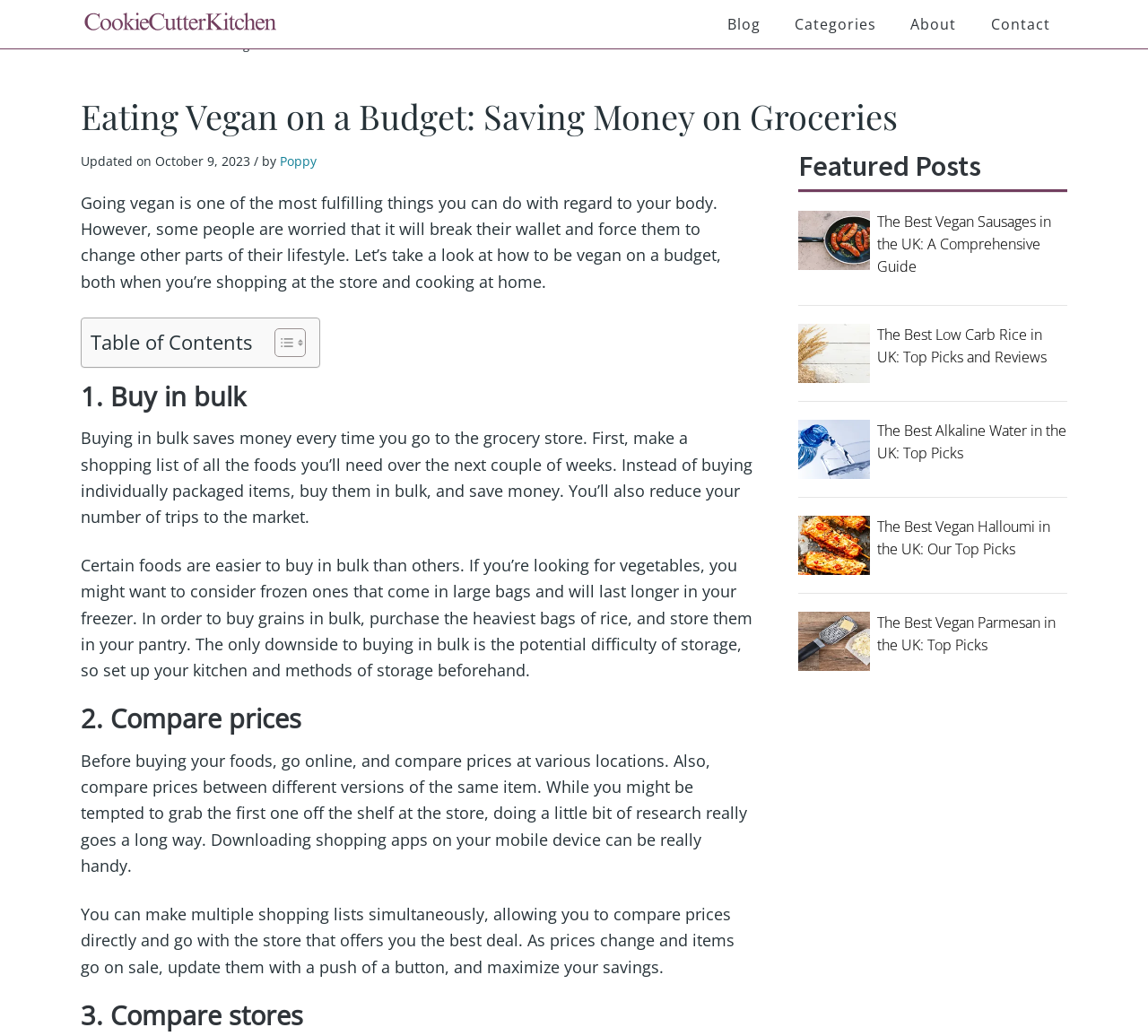Reply to the question with a brief word or phrase: How many featured posts are there in the primary sidebar?

4